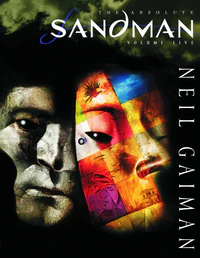What is the author's name?
Look at the screenshot and respond with one word or a short phrase.

Neil Gaiman